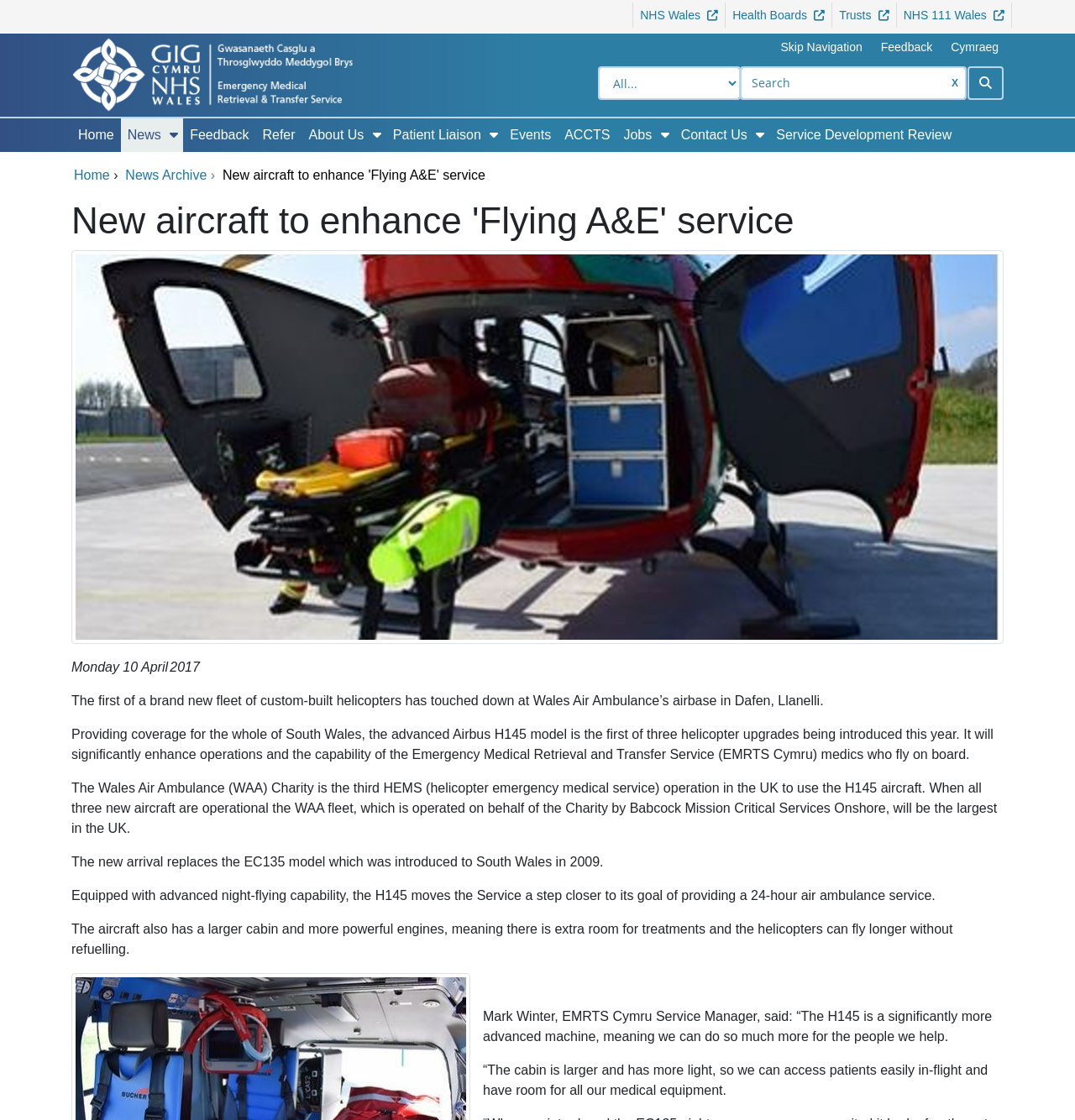Can you specify the bounding box coordinates for the region that should be clicked to fulfill this instruction: "Click on NHS Wales".

[0.588, 0.002, 0.674, 0.025]